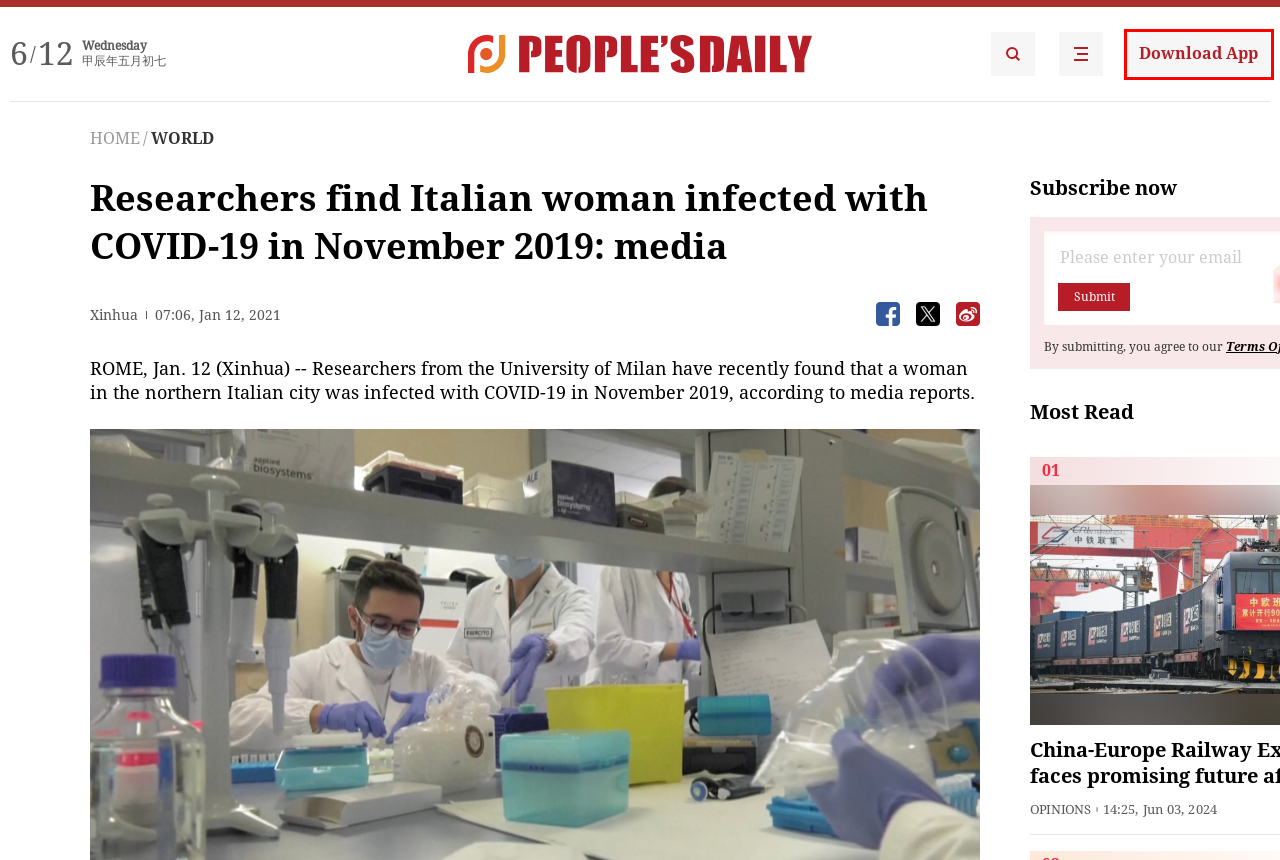You are looking at a webpage screenshot with a red bounding box around an element. Pick the description that best matches the new webpage after interacting with the element in the red bounding box. The possible descriptions are:
A. ‎People's Daily-News from China on the App Store
B. About Us
C. About PeopleDaily
D. People's Daily官方下载-People's Daily app 最新版本免费下载-应用宝官网
E. People's Daily English language App - Homepage - Breaking News, China News, World News and Video
F. People's Daily
G. Privacy policy
H. 全国互联网安全管理平台

F